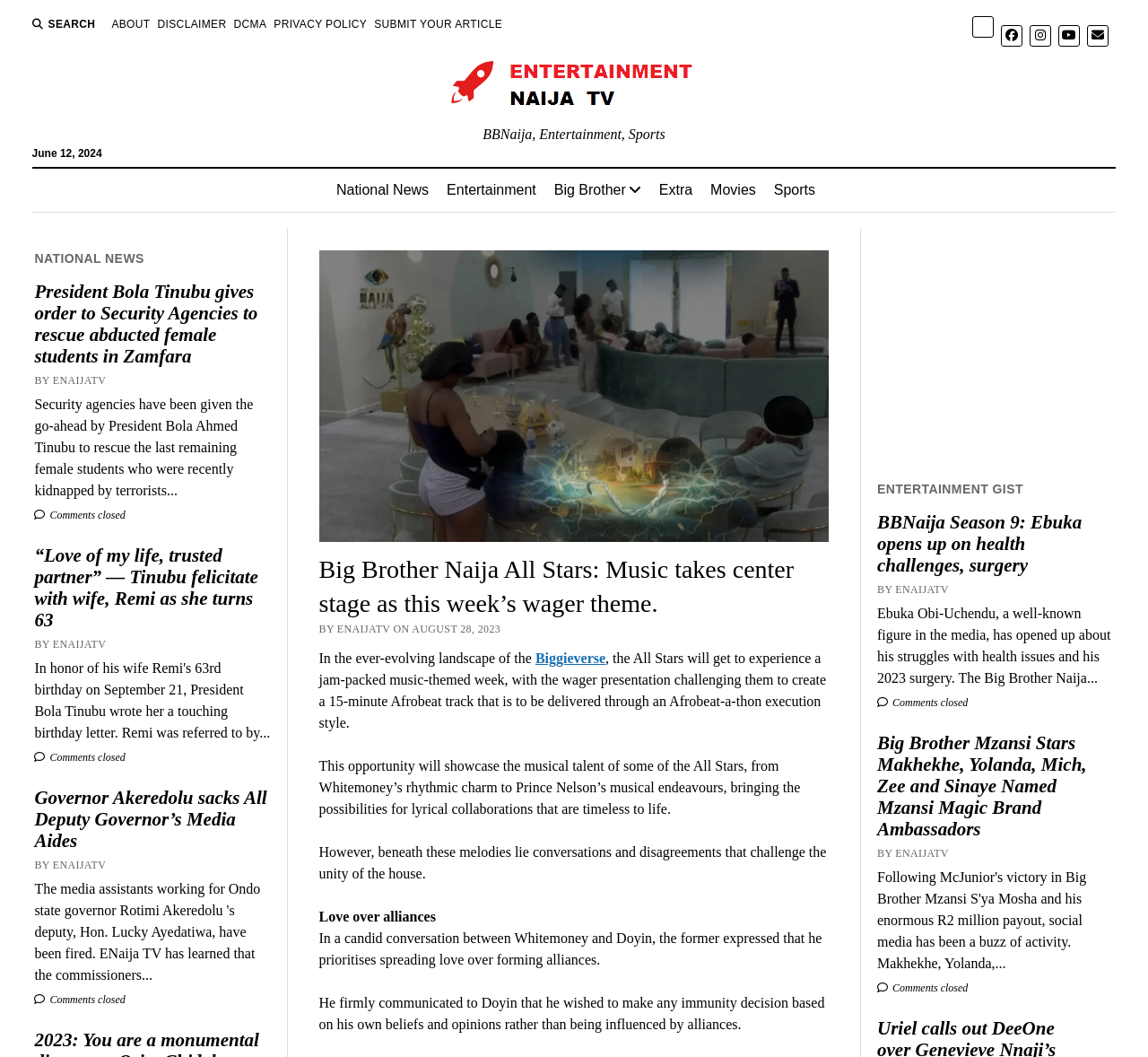Write a detailed summary of the webpage.

This webpage is about the latest entertainment news, specifically focused on Big Brother Naija All Stars. At the top, there is a search button and several links to different sections of the website, including "About", "Disclaimer", and "Privacy Policy". Below that, there are social media links to Twitter, Facebook, Instagram, YouTube, and email.

The main content of the webpage is divided into two sections. On the left side, there are several news articles with headings, summaries, and links to read more. The articles are categorized under "National News" and include topics such as politics, education, and entertainment. Each article has a comment icon, indicating that readers can leave comments.

On the right side, there is a large image with a heading "Big Brother Naija All Stars: Music takes center stage as this week's wager theme." Below the image, there is a detailed article about the Big Brother Naija All Stars show, including information about the contestants, their musical talents, and the challenges they face in the house. The article is written in a descriptive style, providing insight into the personalities and relationships of the contestants.

At the bottom of the webpage, there is an iframe and a section titled "ENTERTAINMENT GIST" with more news articles and links to read more. These articles are also categorized under entertainment news and include topics such as celebrity interviews and reality TV shows.